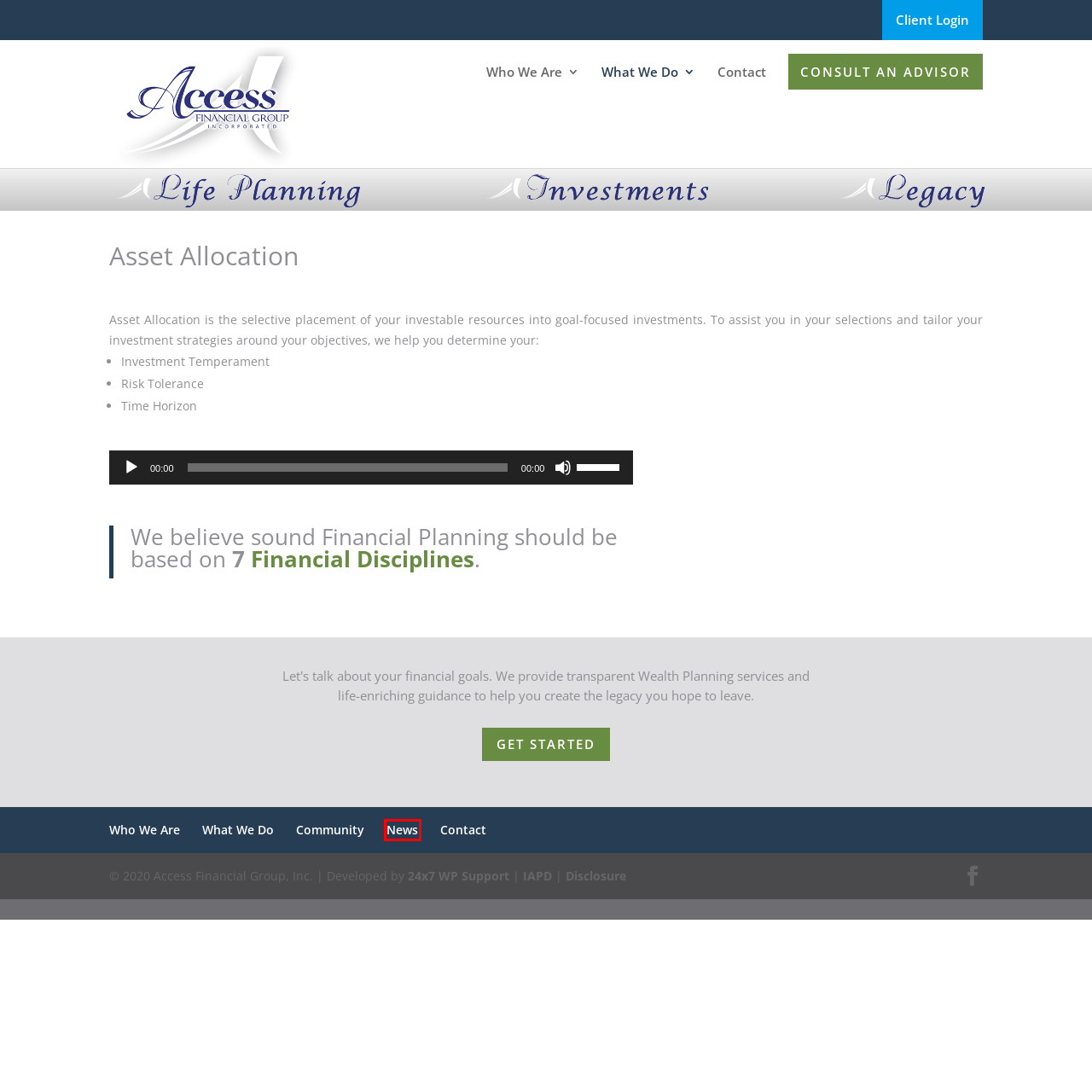A screenshot of a webpage is given, featuring a red bounding box around a UI element. Please choose the webpage description that best aligns with the new webpage after clicking the element in the bounding box. These are the descriptions:
A. News | Access Financial Group | Financial Planning, Asset Allocation
B. Who We Are | Access Financial Group | Financial Planning, Asset Allocation
C. What We Do | Access Financial Group | Financial Planning, Asset Allocation
D. Legal Disclosure | Access Financial Group | Financial Planning, Asset Allocation
E. Contact | Access Financial Group | Financial Planning, Asset Allocation
F. Community | Access Financial Group | Financial Planning, Asset Allocation
G. Access Financial Group | Financial Planning, Asset Allocation | Financial Disciplines
H. WordPress Support and Services - Get WP Live Help 24/7

A